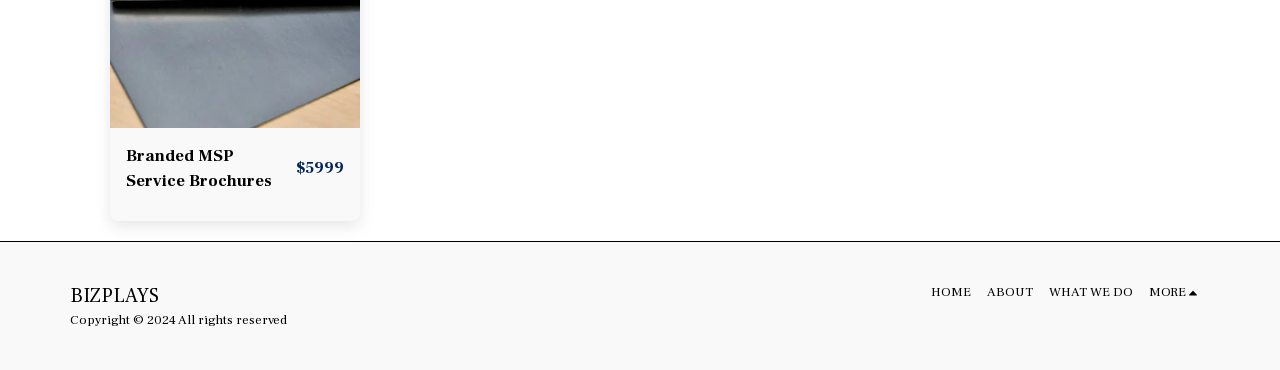Please give a succinct answer to the question in one word or phrase:
What is the text of the first link?

Quick View